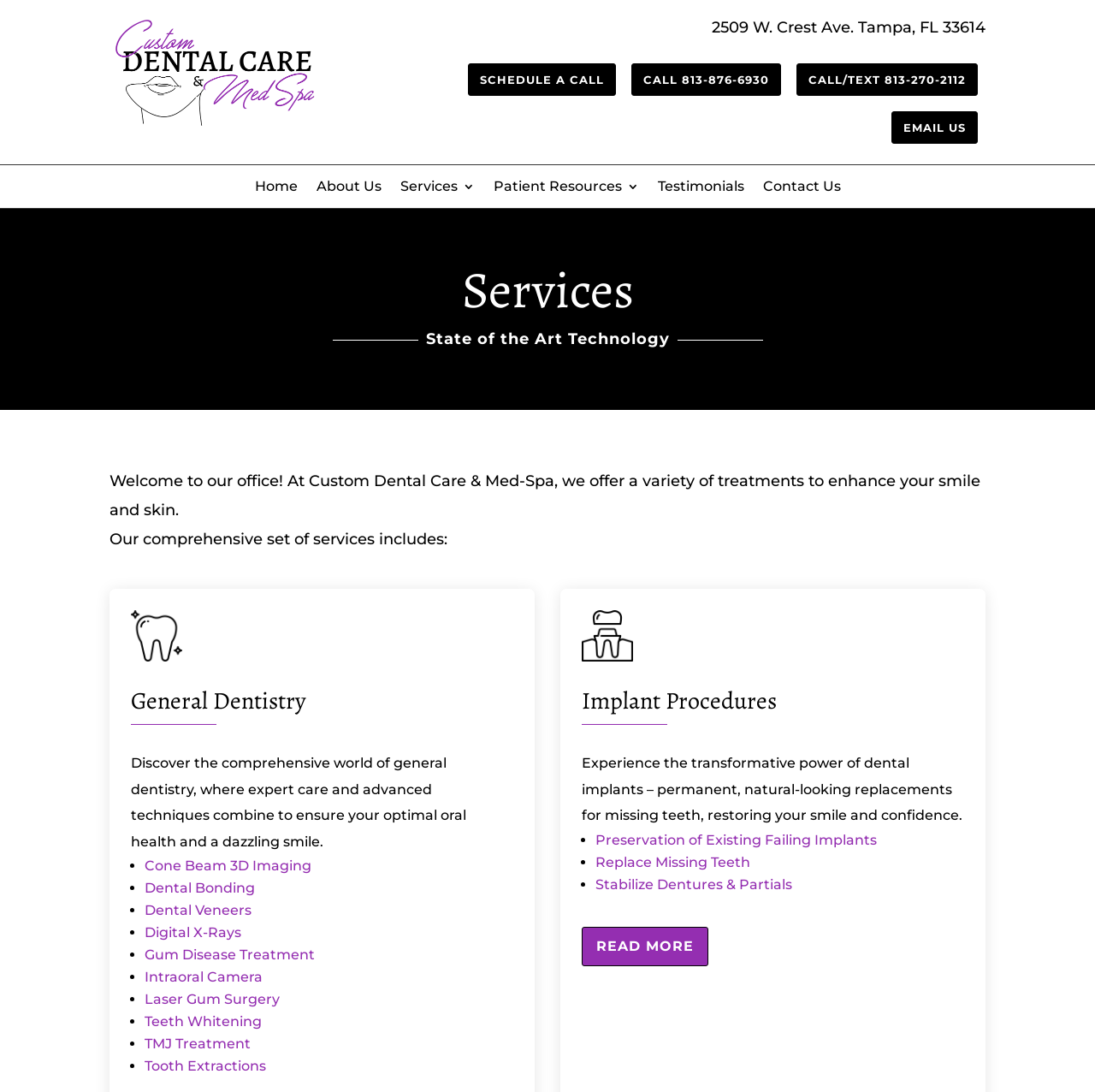From the element description: "Preservation of Existing Failing Implants", extract the bounding box coordinates of the UI element. The coordinates should be expressed as four float numbers between 0 and 1, in the order [left, top, right, bottom].

[0.544, 0.761, 0.801, 0.776]